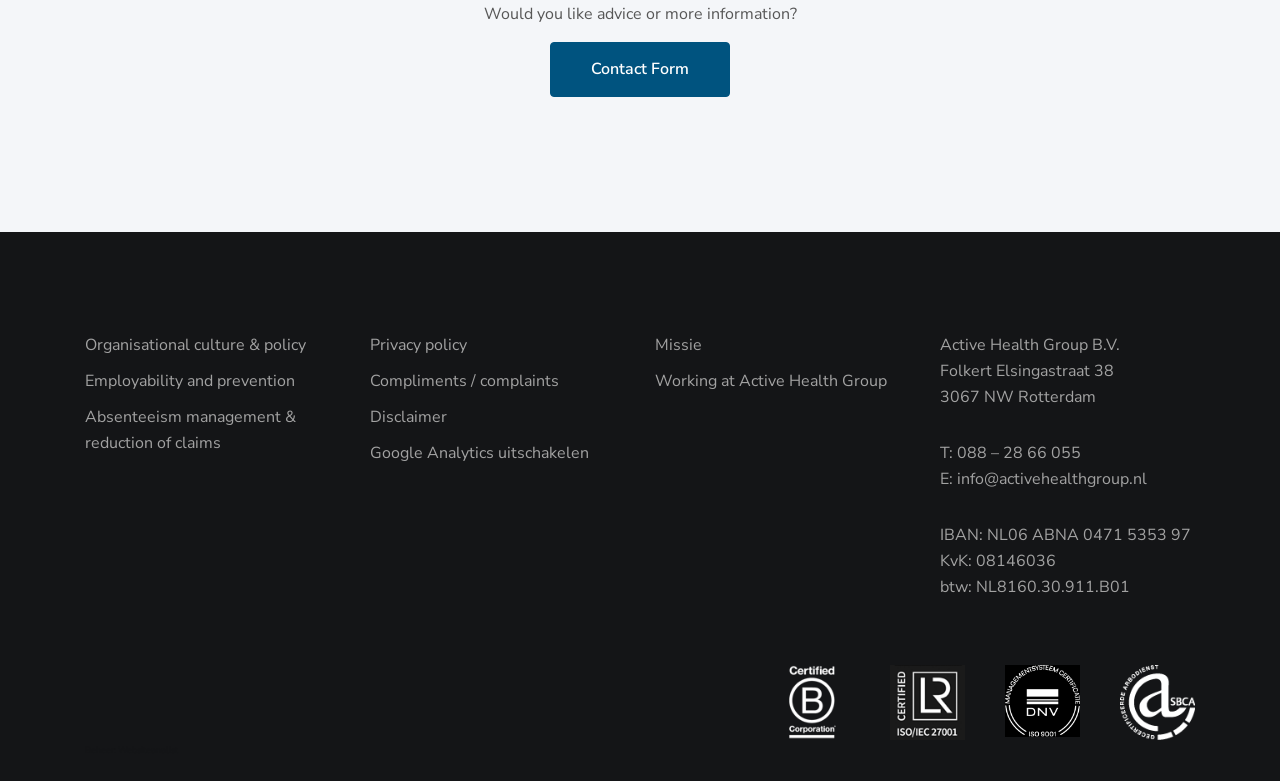What is the company name?
Please give a detailed and elaborate answer to the question based on the image.

The company name can be found in the bottom right section of the webpage, where the address and contact information are listed. The static text element with the bounding box coordinates [0.734, 0.428, 0.875, 0.456] contains the company name, which is 'Active Health Group B.V.'.